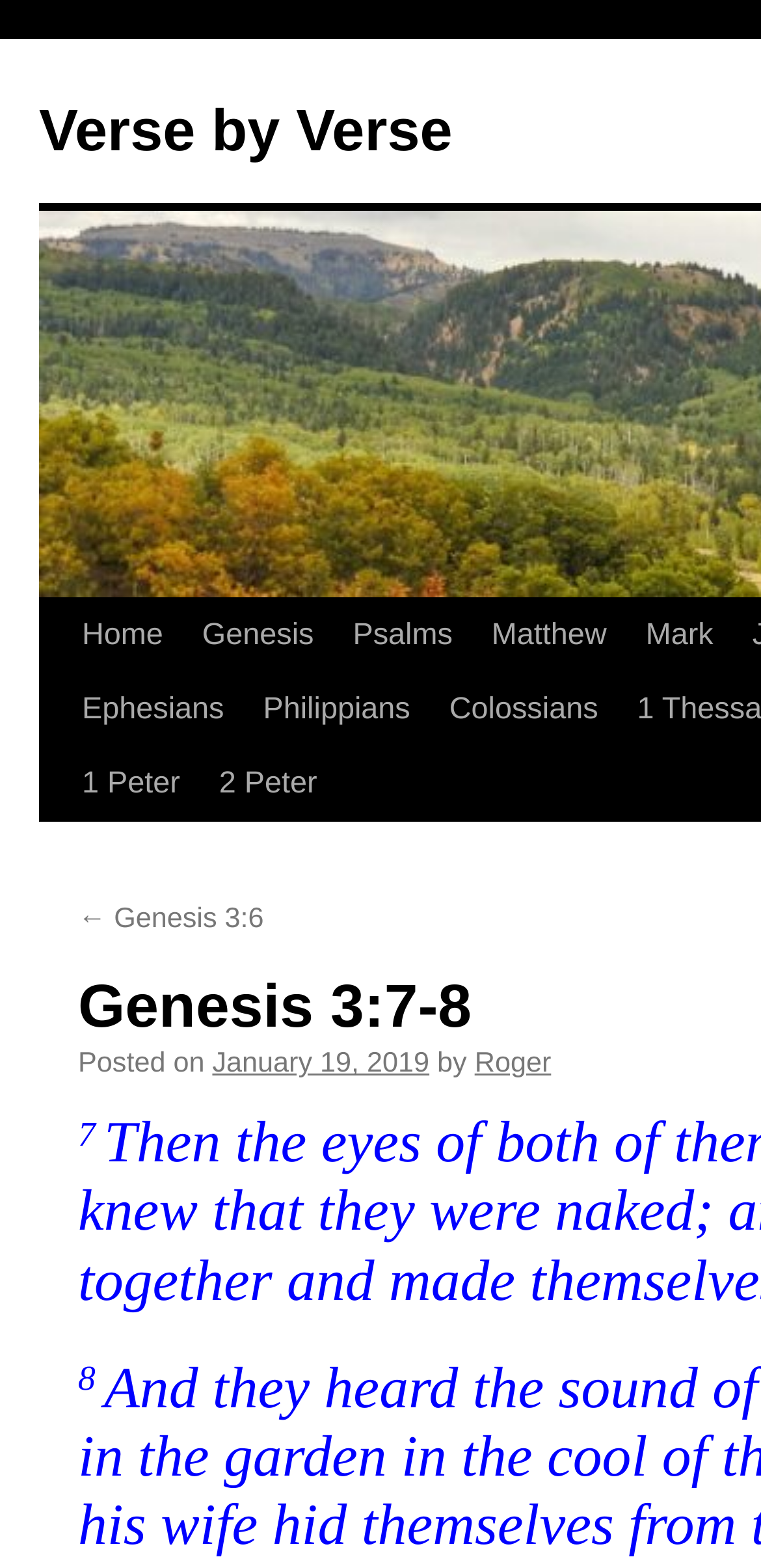Can you find the bounding box coordinates for the element to click on to achieve the instruction: "go to Genesis"?

[0.24, 0.382, 0.438, 0.429]